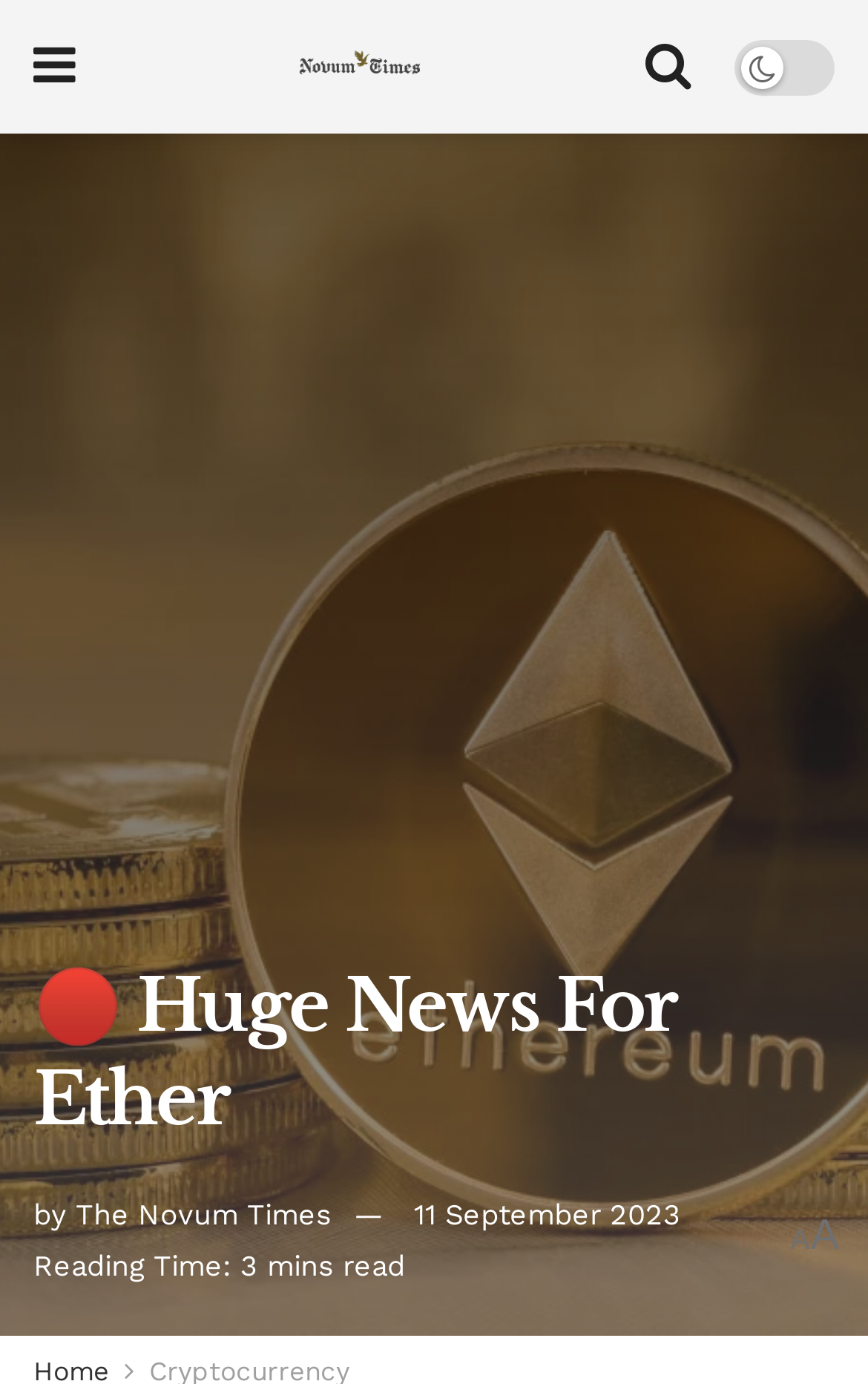Answer the following inquiry with a single word or phrase:
What is the name of the news website?

The Novum Times